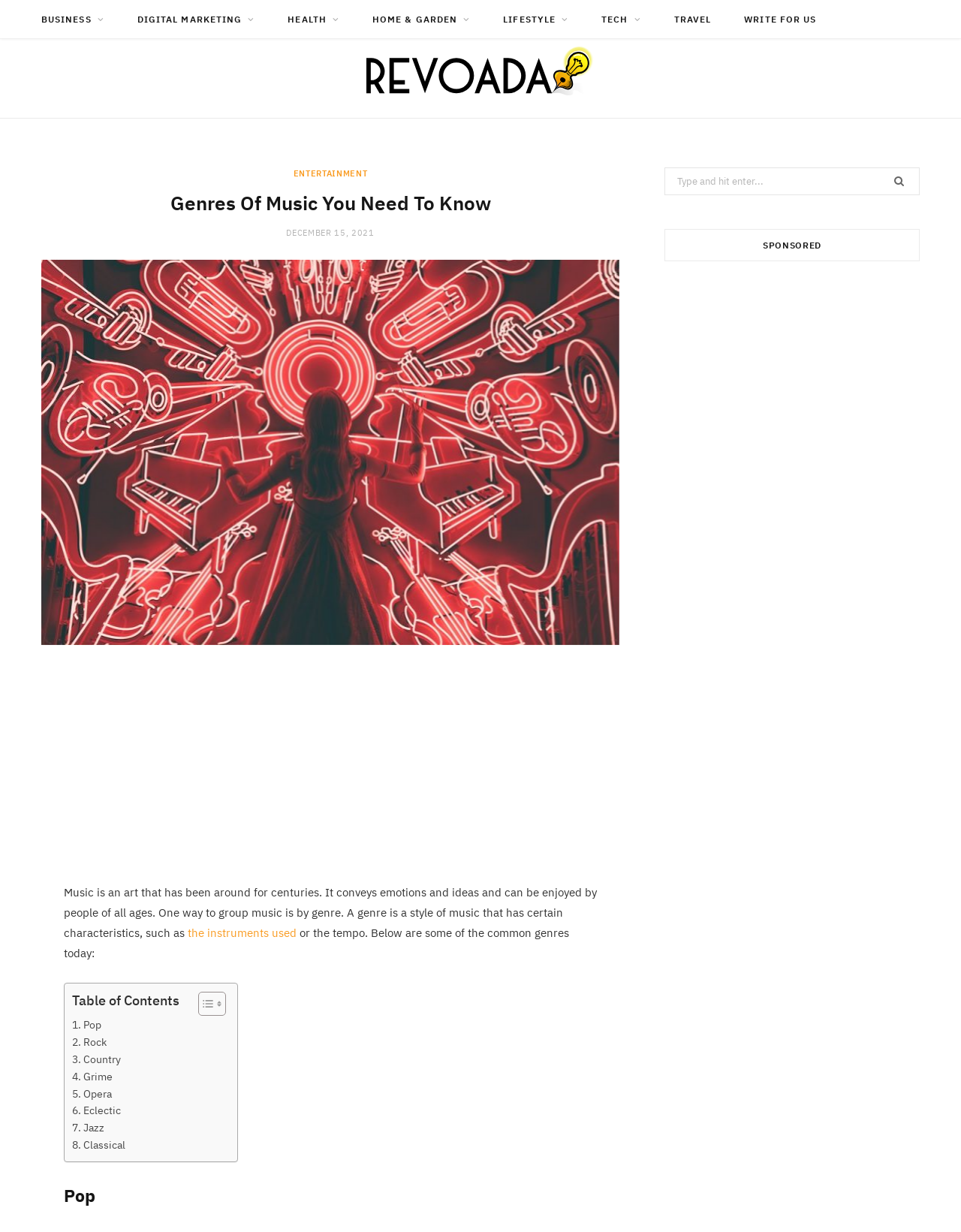Provide the bounding box coordinates for the UI element that is described by this text: "Pop". The coordinates should be in the form of four float numbers between 0 and 1: [left, top, right, bottom].

[0.075, 0.825, 0.105, 0.839]